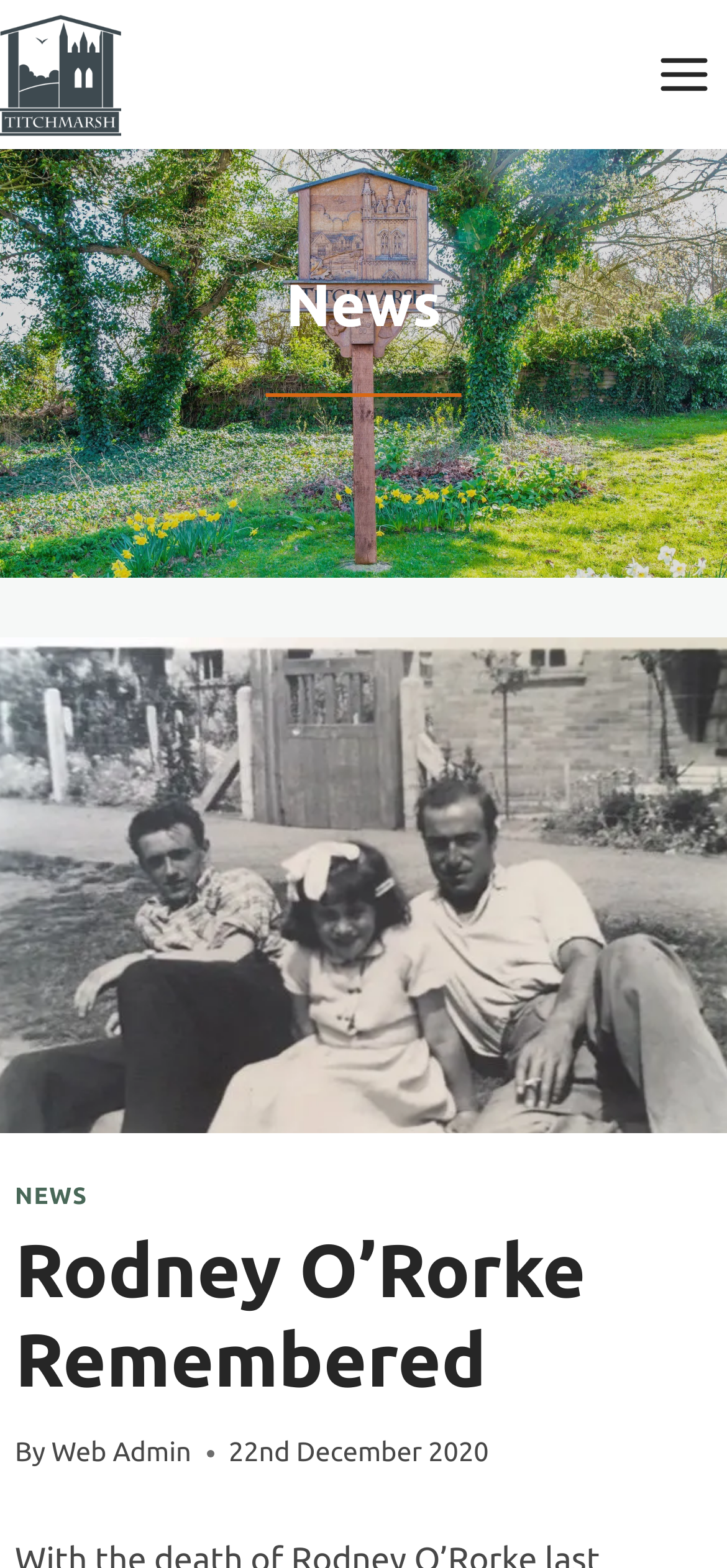Determine the bounding box coordinates for the UI element with the following description: "Titchmarsh Village Website". The coordinates should be four float numbers between 0 and 1, represented as [left, top, right, bottom].

[0.0, 0.009, 0.213, 0.086]